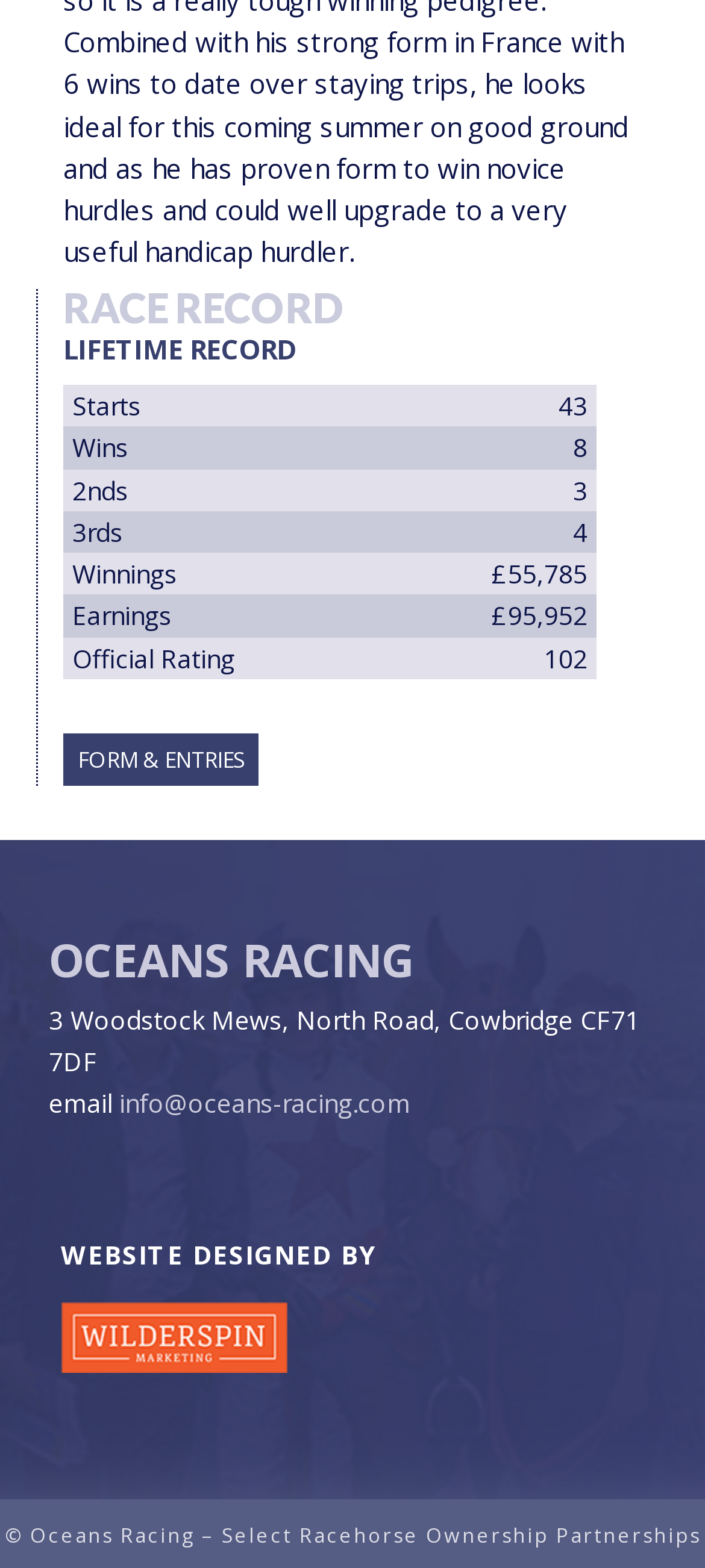Identify the coordinates of the bounding box for the element described below: "FORM & ENTRIES". Return the coordinates as four float numbers between 0 and 1: [left, top, right, bottom].

[0.09, 0.467, 0.367, 0.501]